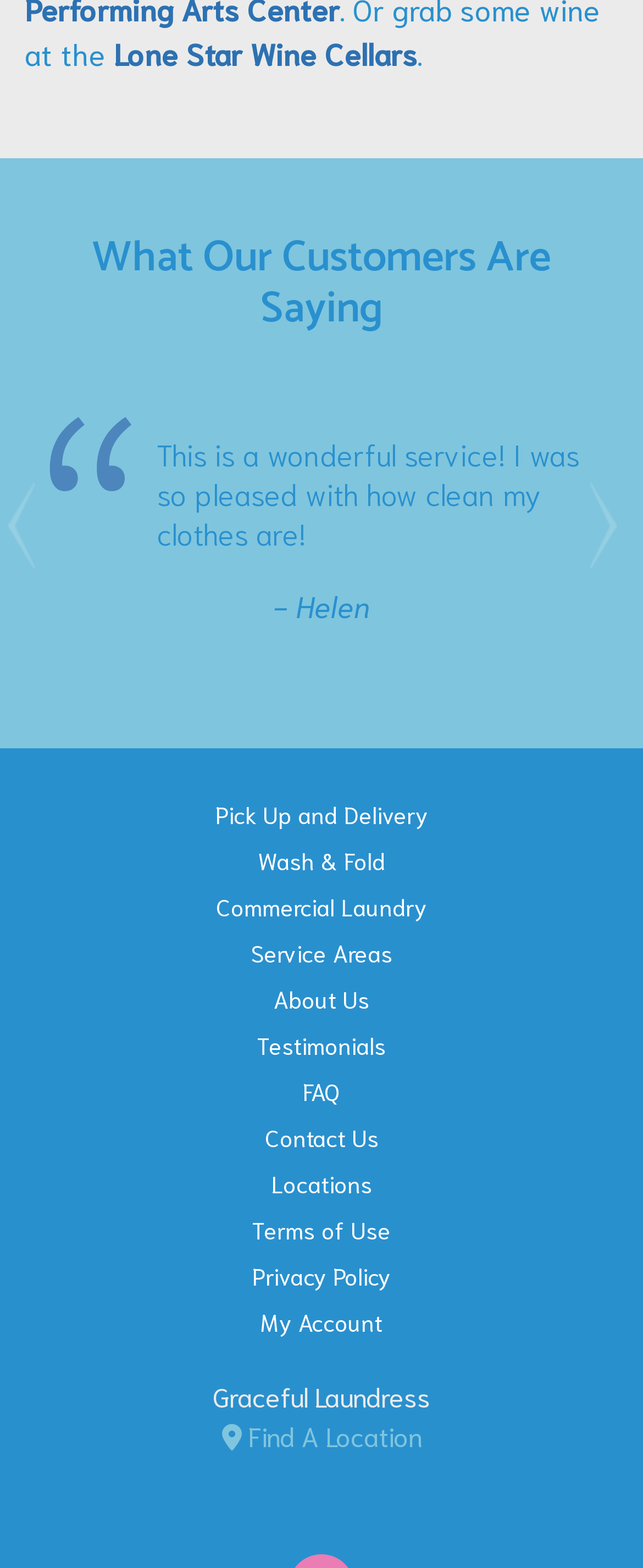Answer the question briefly using a single word or phrase: 
What is the name of the company mentioned at the bottom of the webpage?

Graceful Laundress